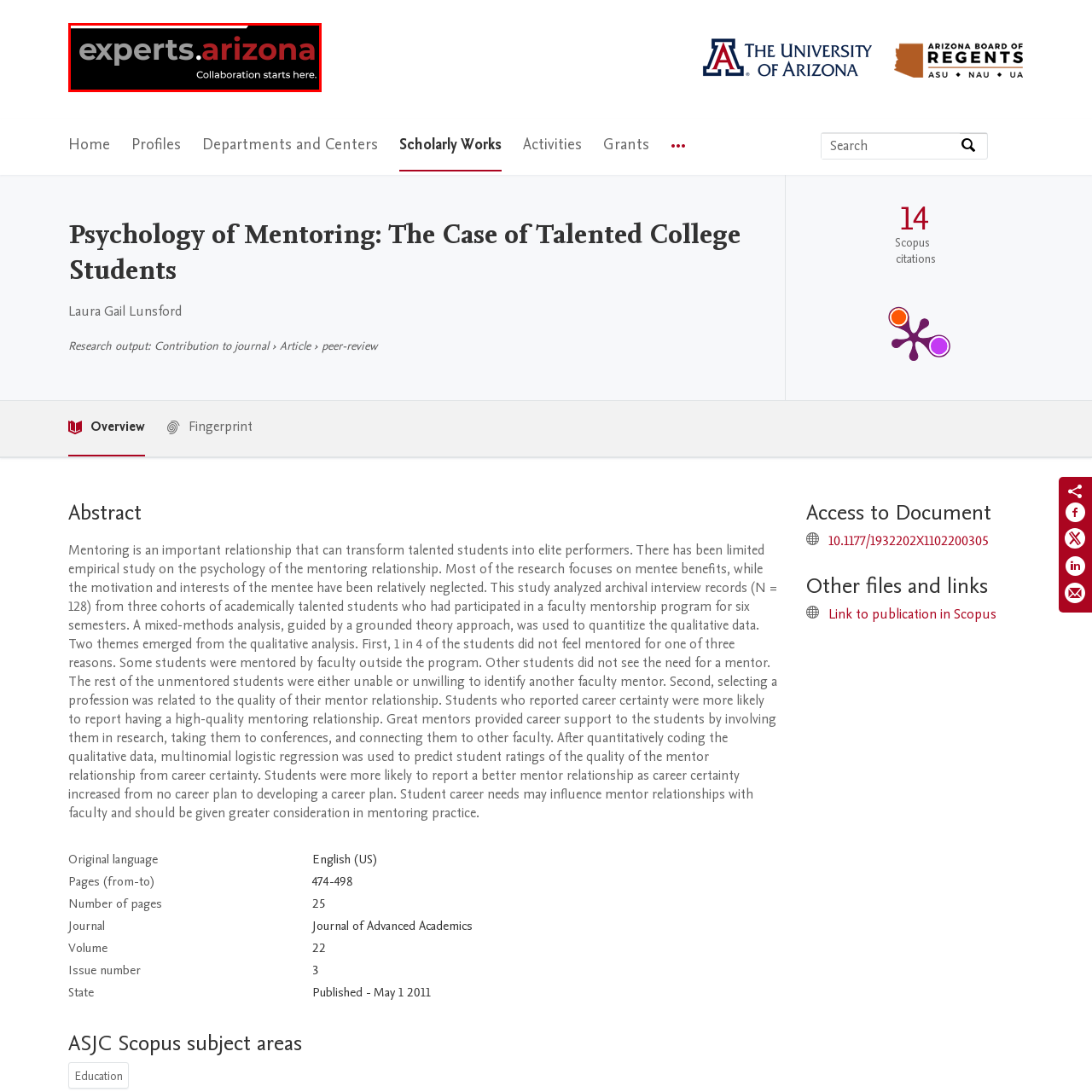Analyze the image highlighted by the red bounding box and give a one-word or phrase answer to the query: What font style is used for the 'experts.' text?

bold gray